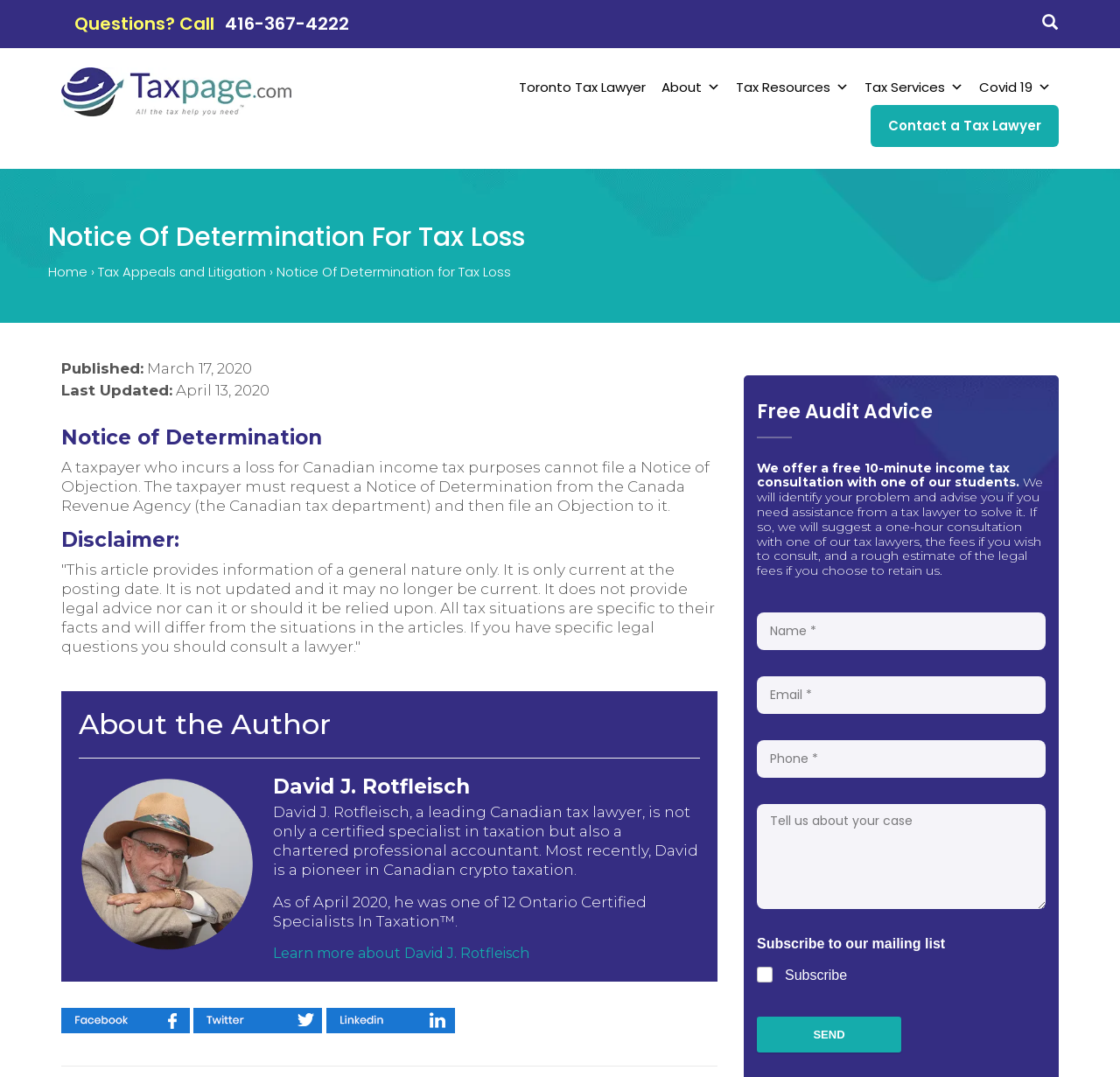Based on the element description Tax Resources, identify the bounding box of the UI element in the given webpage screenshot. The coordinates should be in the format (top-left x, top-left y, bottom-right x, bottom-right y) and must be between 0 and 1.

[0.65, 0.065, 0.765, 0.097]